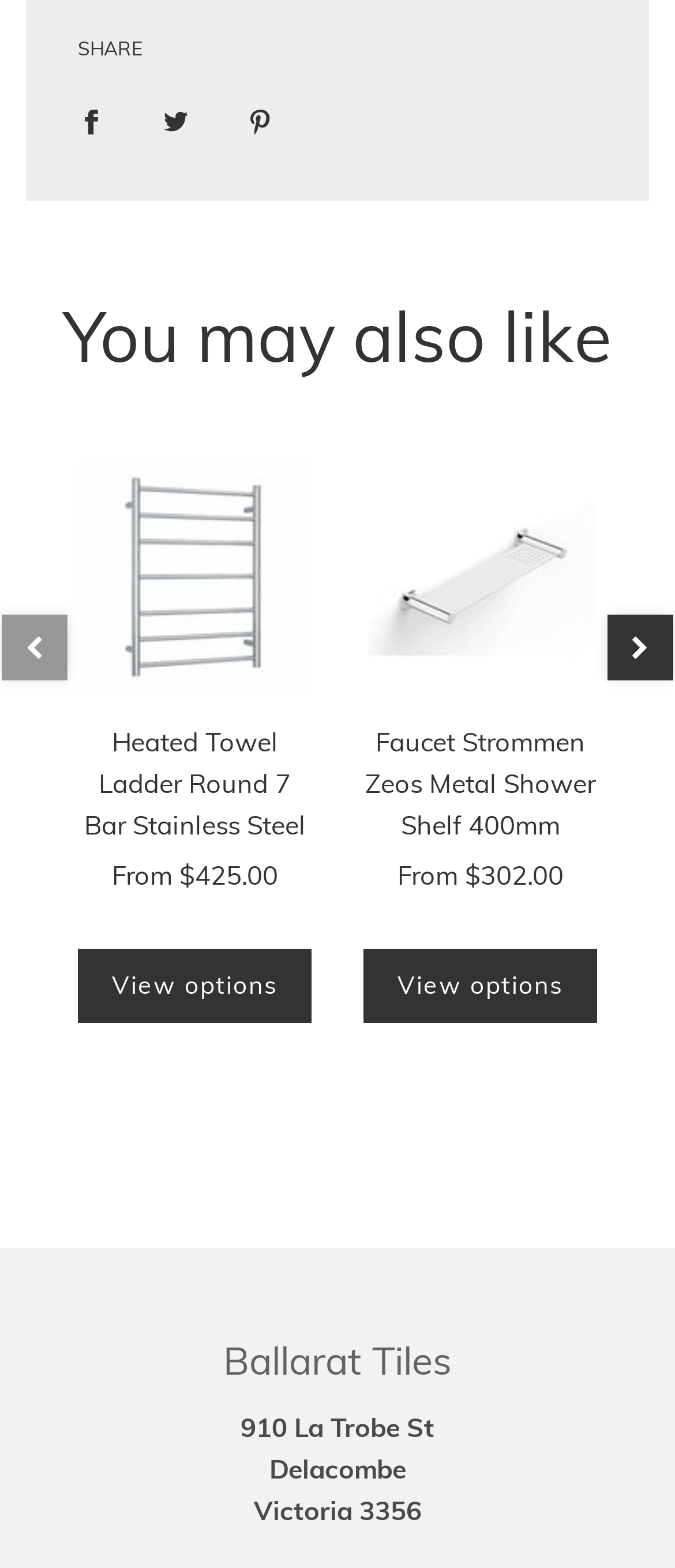Find the bounding box coordinates for the area you need to click to carry out the instruction: "Go to next slide". The coordinates should be four float numbers between 0 and 1, indicated as [left, top, right, bottom].

[0.9, 0.391, 0.997, 0.433]